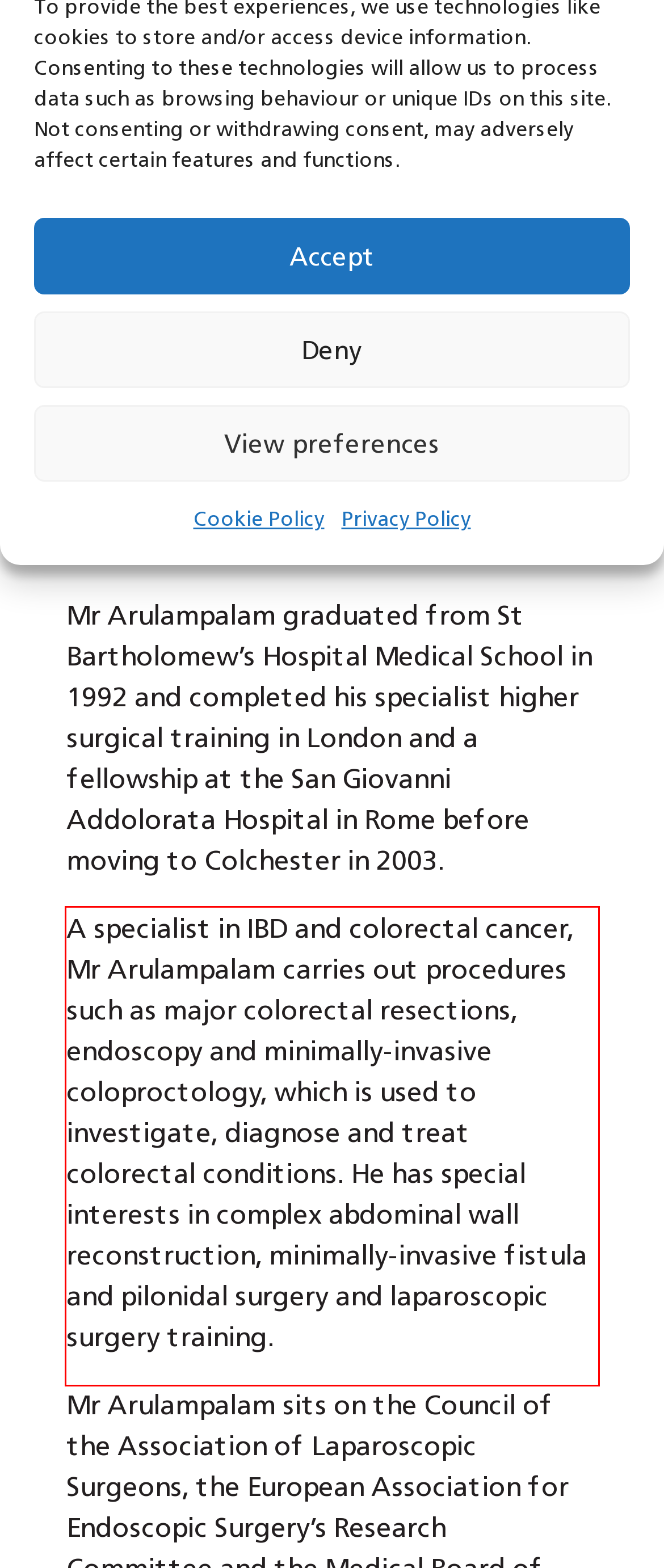Observe the screenshot of the webpage, locate the red bounding box, and extract the text content within it.

A specialist in IBD and colorectal cancer, Mr Arulampalam carries out procedures such as major colorectal resections, endoscopy and minimally-invasive coloproctology, which is used to investigate, diagnose and treat colorectal conditions. He has special interests in complex abdominal wall reconstruction, minimally-invasive fistula and pilonidal surgery and laparoscopic surgery training.